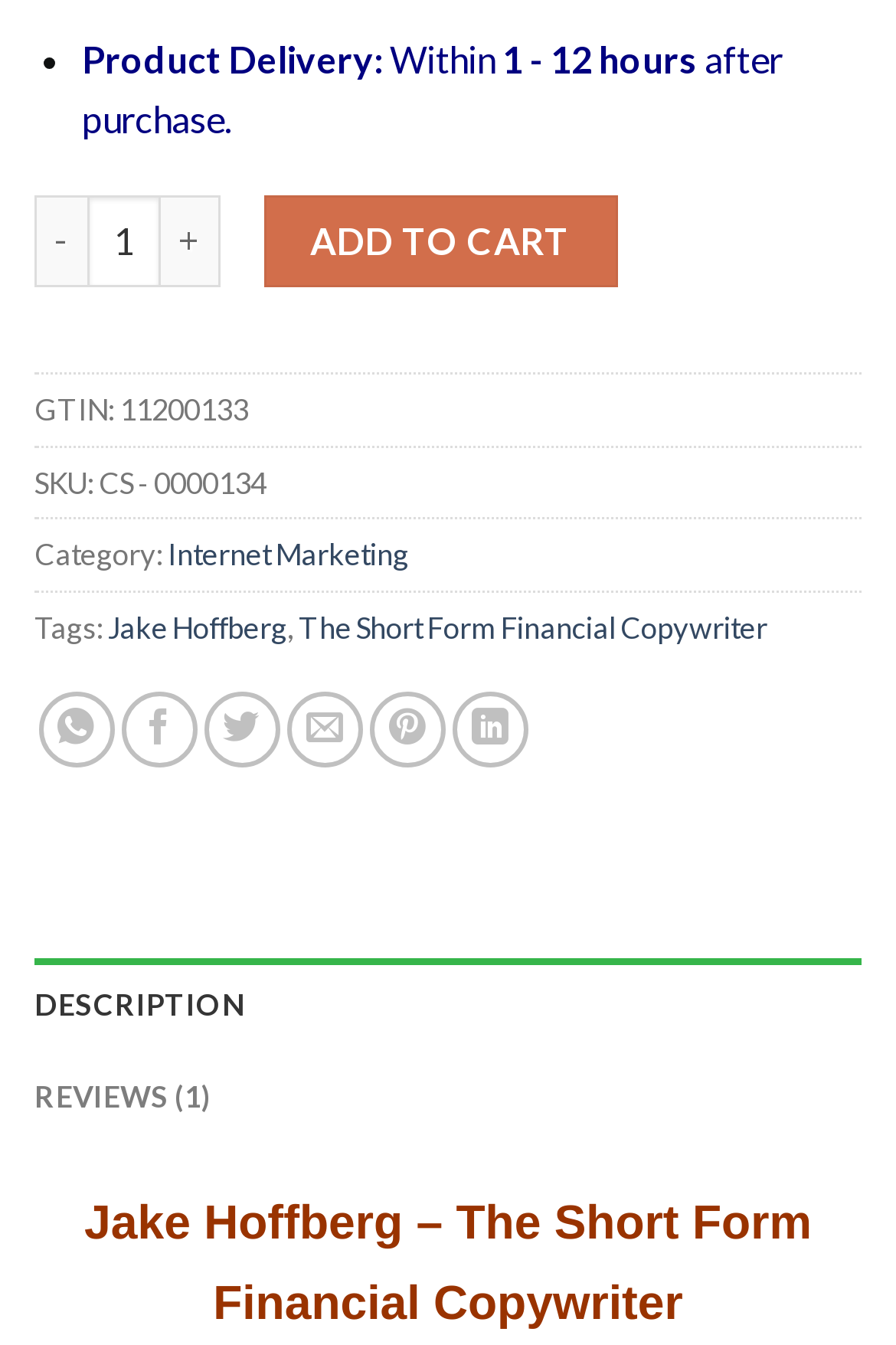What is the category of the product? Based on the screenshot, please respond with a single word or phrase.

Internet Marketing